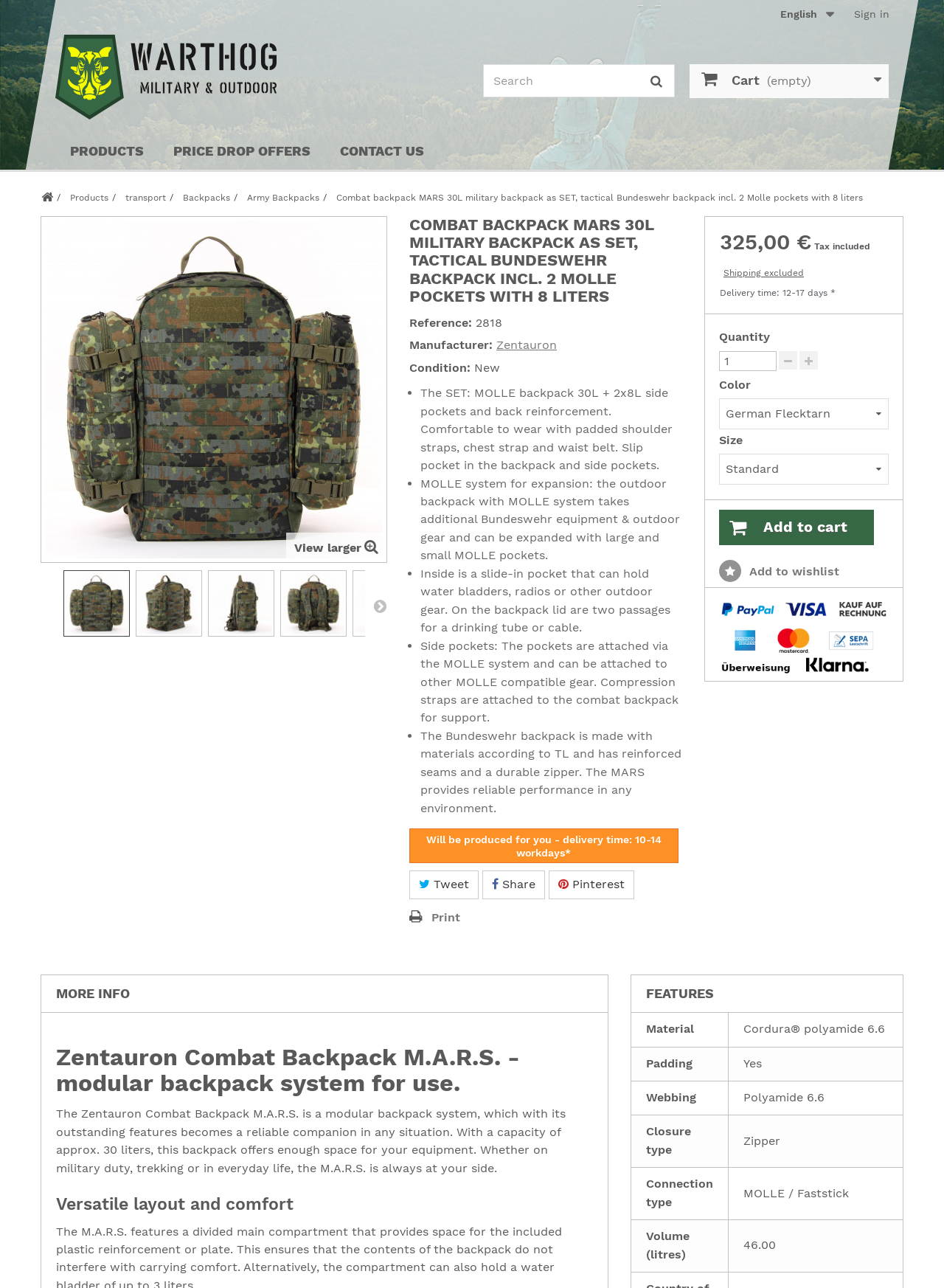Determine the bounding box coordinates of the section to be clicked to follow the instruction: "View larger image". The coordinates should be given as four float numbers between 0 and 1, formatted as [left, top, right, bottom].

[0.312, 0.42, 0.383, 0.431]